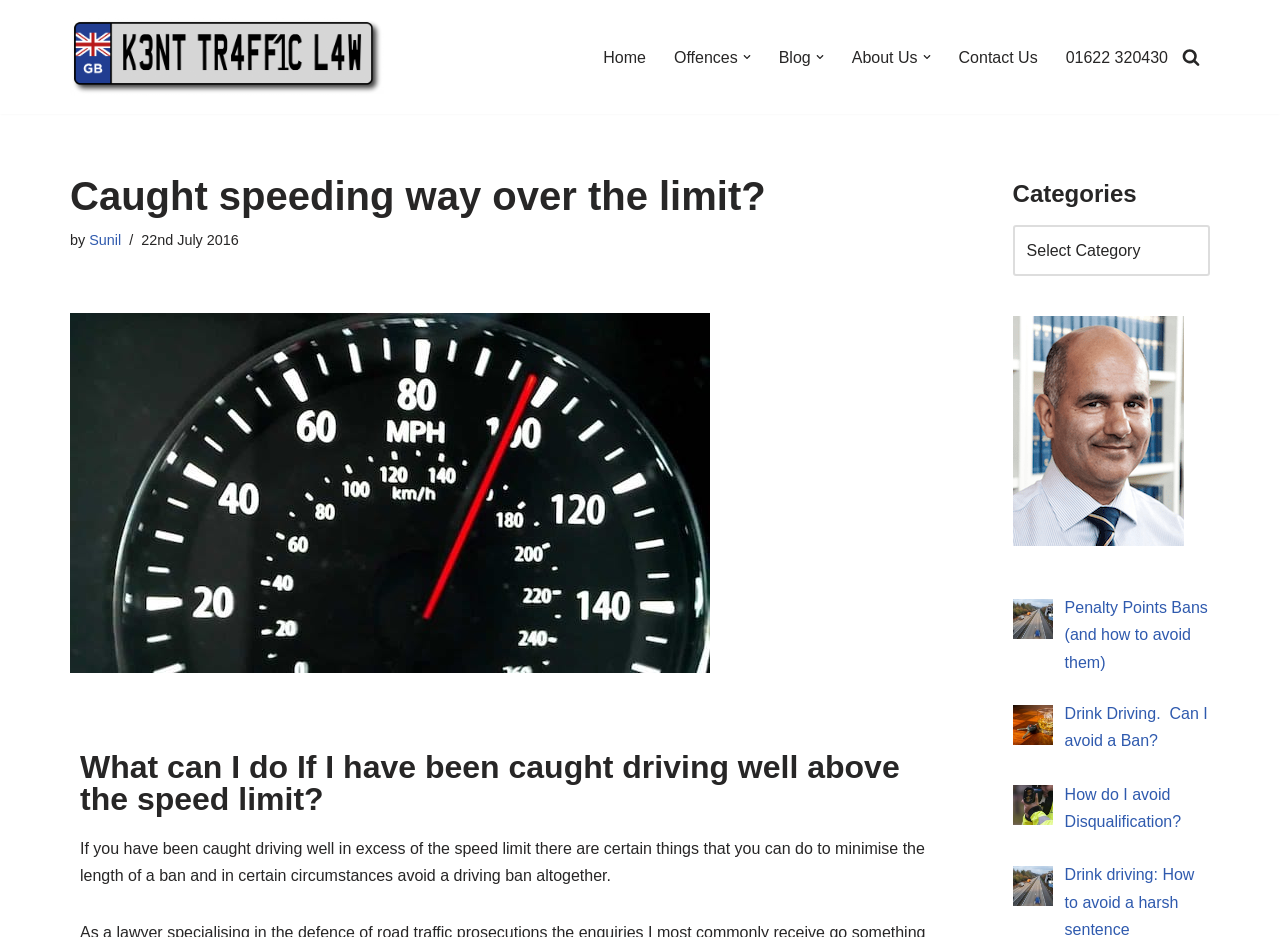Please identify the bounding box coordinates of the element's region that I should click in order to complete the following instruction: "Inquire about Hard Drive Shredder". The bounding box coordinates consist of four float numbers between 0 and 1, i.e., [left, top, right, bottom].

None